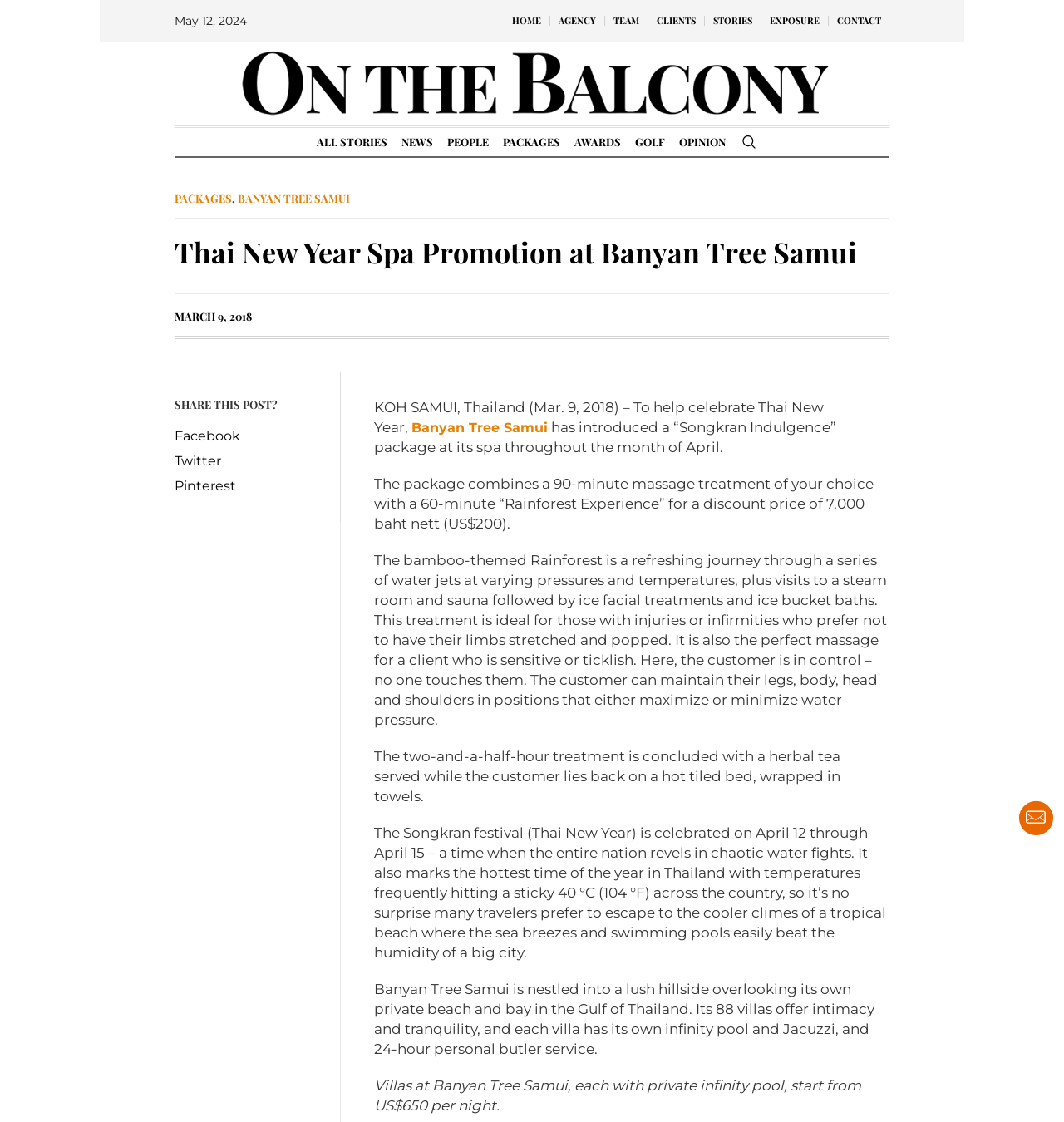Refer to the screenshot and answer the following question in detail:
What is the temperature in Thailand during the Songkran festival?

The question asks for the temperature in Thailand during the Songkran festival. By reading the webpage, we can find the answer in the paragraph that describes the Songkran festival, which states 'It also marks the hottest time of the year in Thailand with temperatures frequently hitting a sticky 40 °C (104 °F) across the country'.